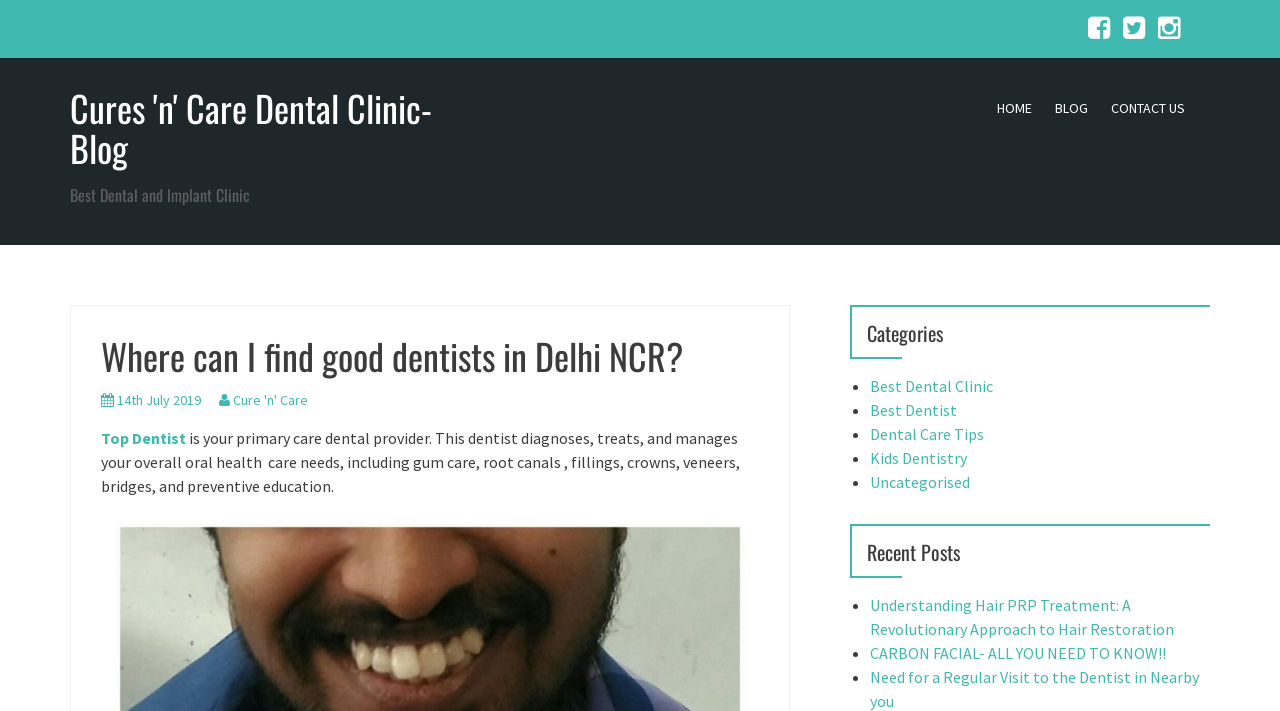Pinpoint the bounding box coordinates of the clickable area needed to execute the instruction: "Check the recent post about hair restoration". The coordinates should be specified as four float numbers between 0 and 1, i.e., [left, top, right, bottom].

[0.68, 0.837, 0.917, 0.898]